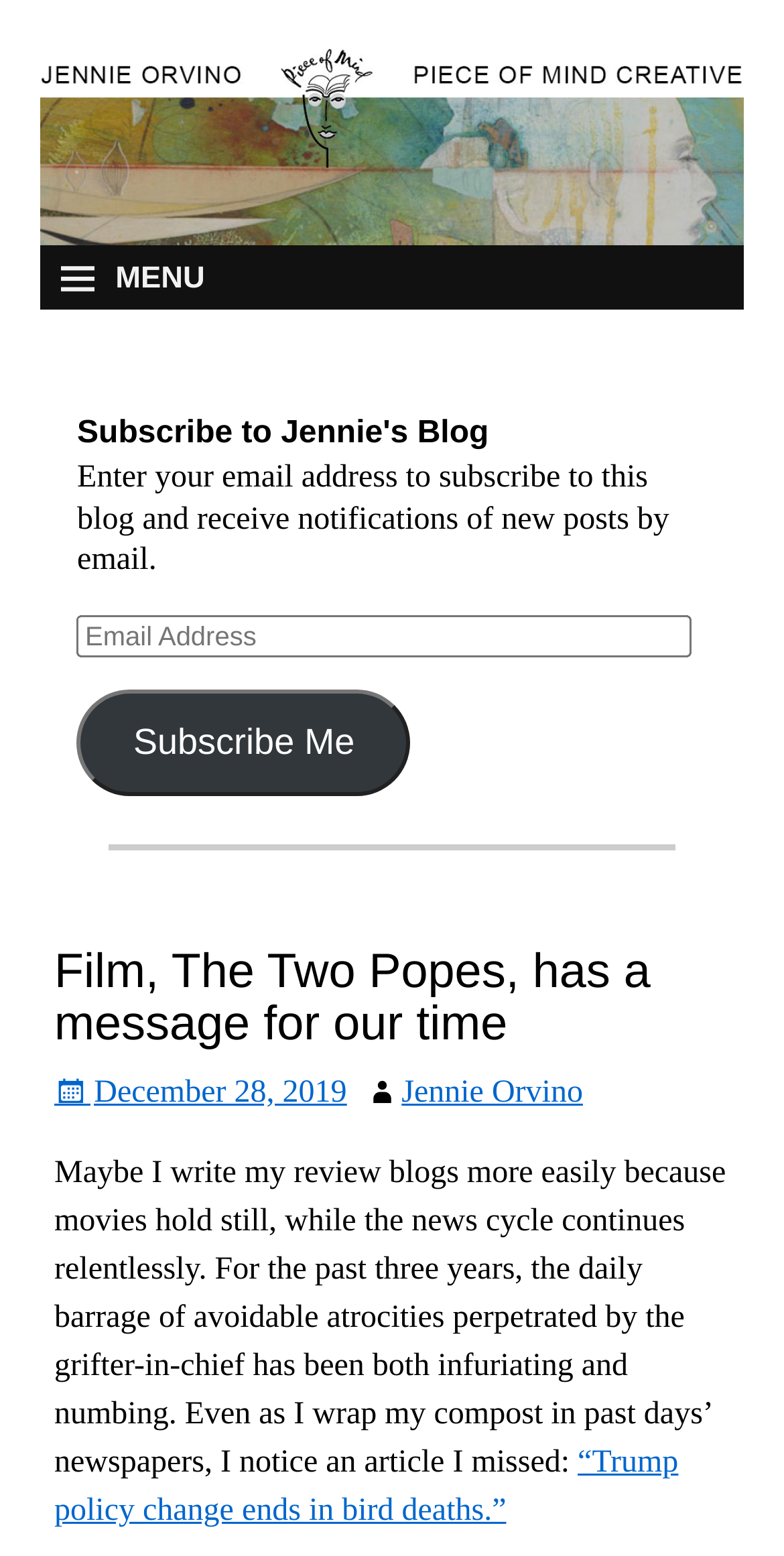Please extract and provide the main headline of the webpage.

Film, The Two Popes, has a message for our time